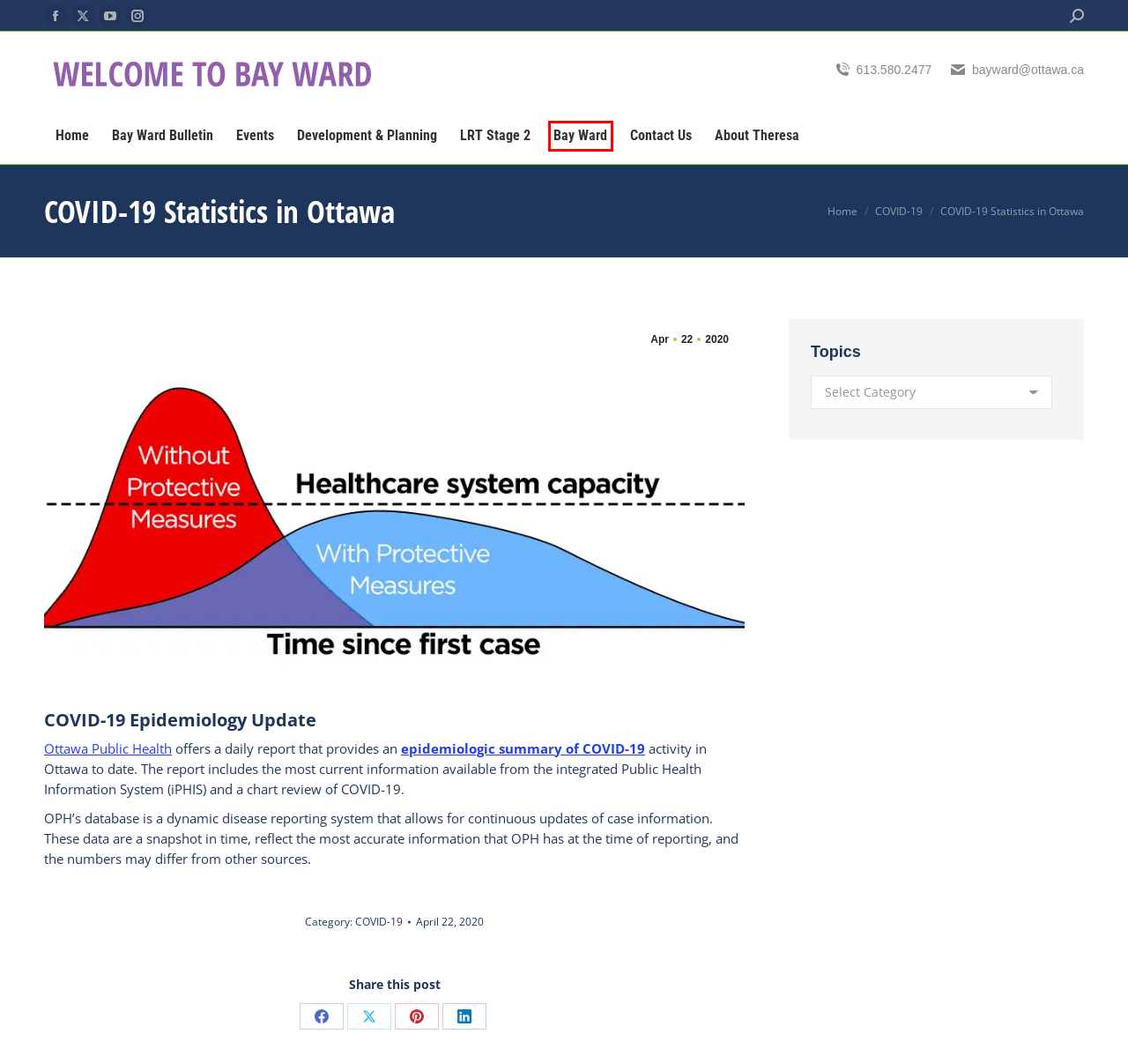Examine the screenshot of a webpage with a red bounding box around a specific UI element. Identify which webpage description best matches the new webpage that appears after clicking the element in the red bounding box. Here are the candidates:
A. Bay Ward – Bay Ward Bulletin
B. LRT Stage 2 – Bay Ward Bulletin
C. Bay Ward Bulletin – Bay Ward Bulletin
D. About Theresa – Bay Ward Bulletin
E. Bay Ward Bulletin – On-Line
F. Development – Bay Ward Bulletin
G. COVID-19 – Bay Ward Bulletin
H. Upcoming Events › Meetings ›  – Bay Ward Bulletin

A